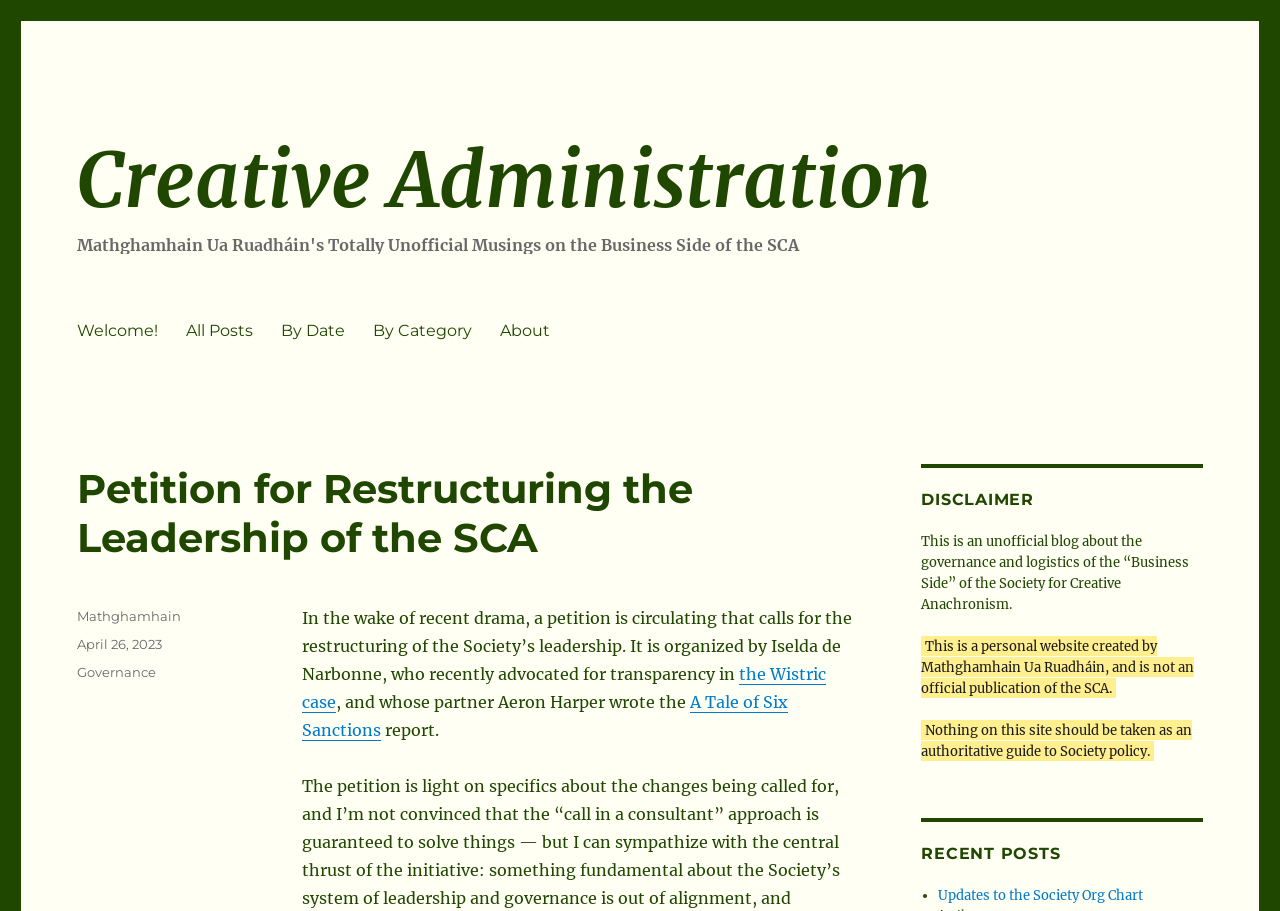Determine the bounding box coordinates of the clickable region to execute the instruction: "Check the 'RECENT POSTS' section". The coordinates should be four float numbers between 0 and 1, denoted as [left, top, right, bottom].

[0.72, 0.925, 0.94, 0.948]